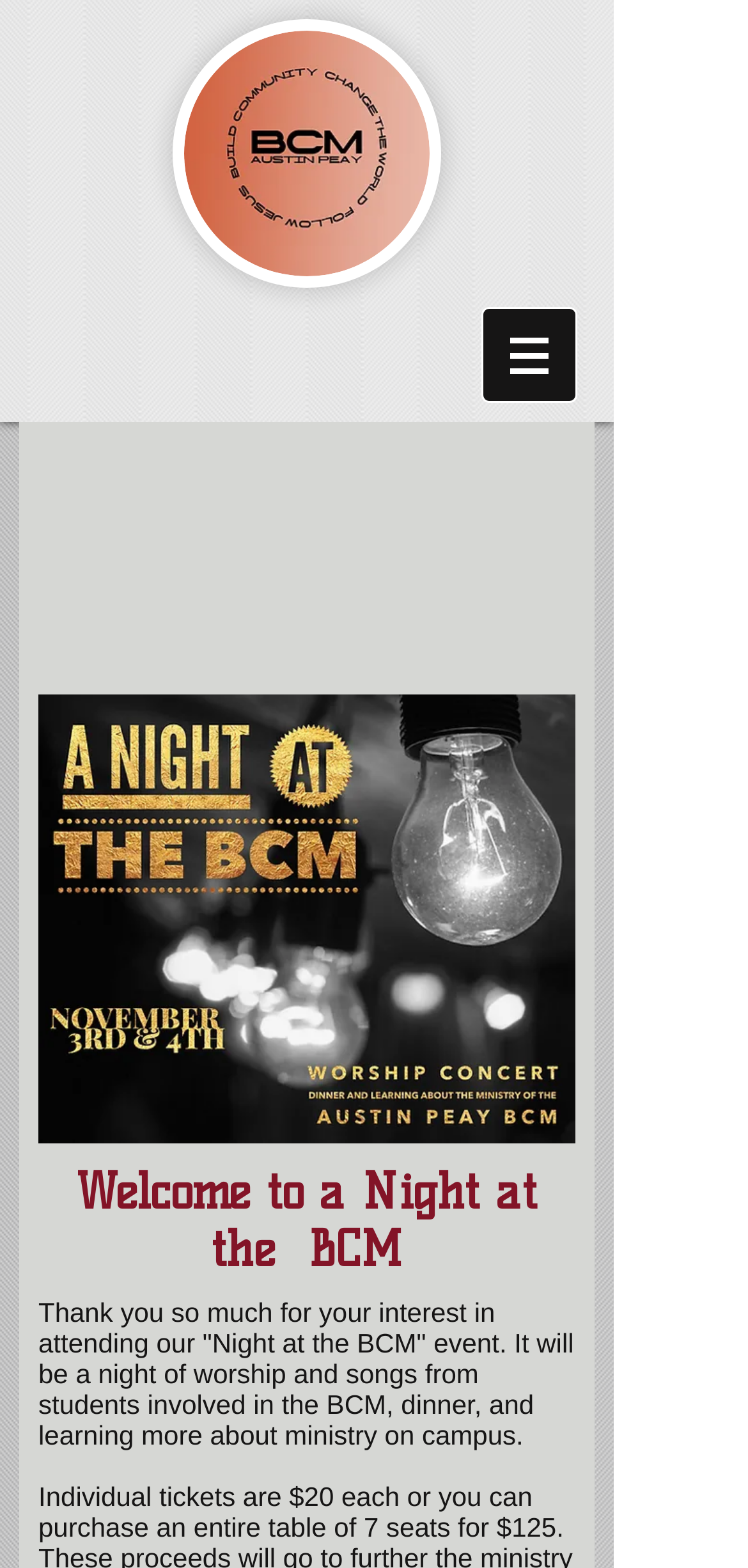Describe the webpage meticulously, covering all significant aspects.

The webpage is about "A Night at the BCM" event at Austin Peay. At the top left, there is a BCM logo image in black on red, which is a clickable link. 

On the top right, there is a navigation menu labeled "Site" with a button that has a popup menu. The button is accompanied by a small image.

Below the navigation menu, the main content of the webpage begins. A large heading "Welcome to a Night at the BCM" is centered near the top of the page. 

Under the heading, there is a paragraph of text that provides more information about the event. The text explains that the event will feature worship, songs from students involved in the BCM, dinner, and learning more about ministry on campus.